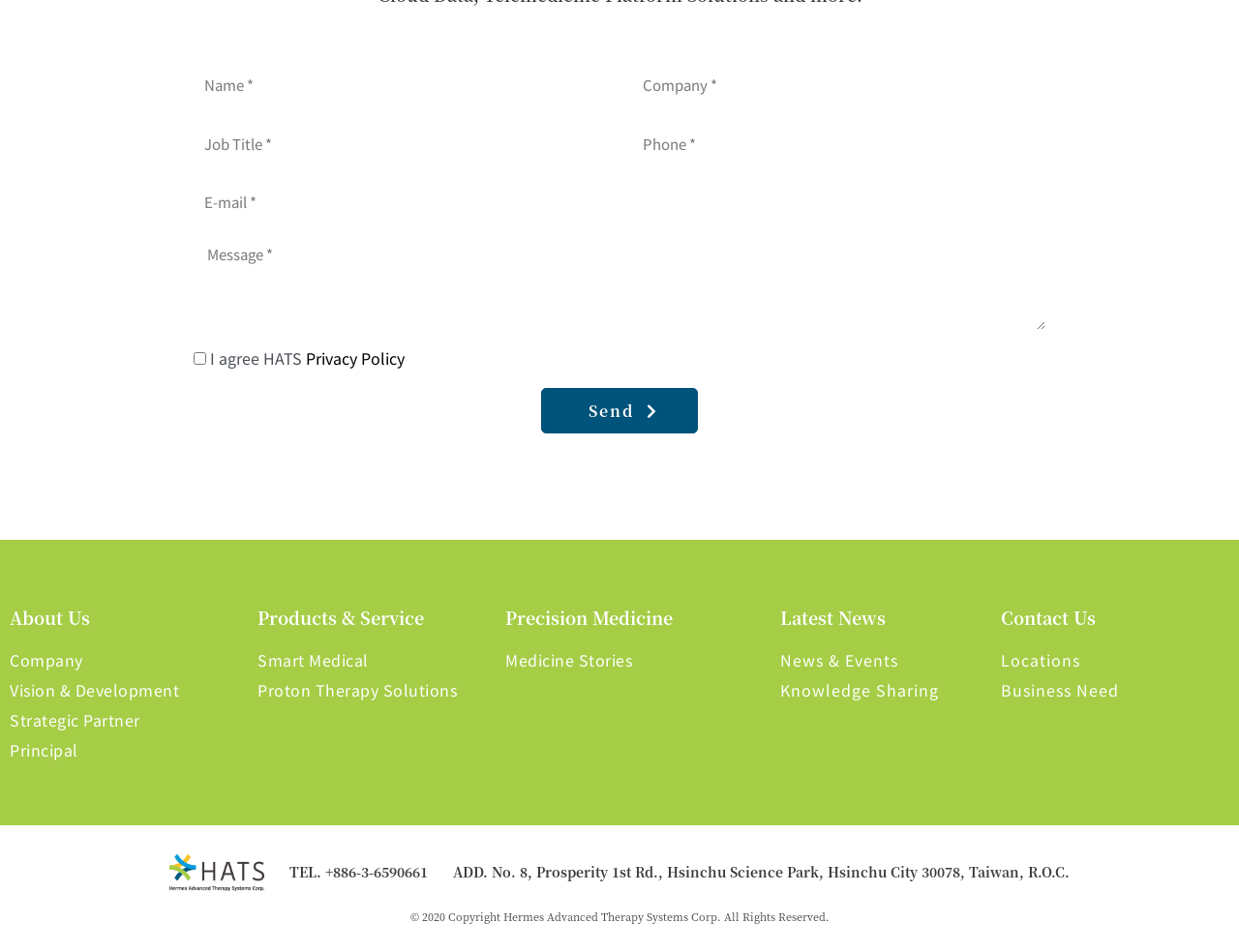Determine the bounding box coordinates for the area you should click to complete the following instruction: "Read the Privacy Policy".

[0.247, 0.364, 0.327, 0.388]